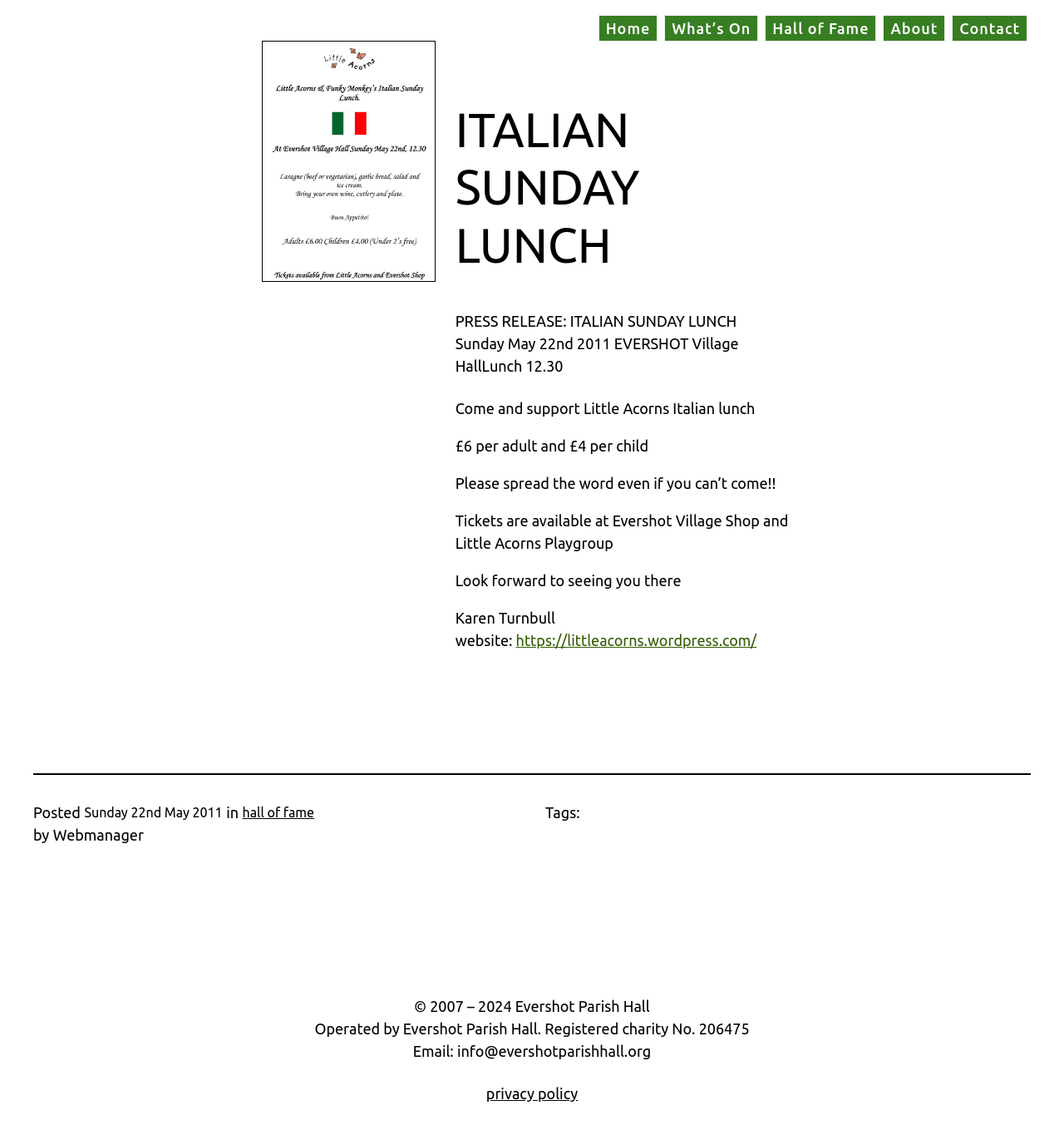Answer the following in one word or a short phrase: 
What is the date of the Italian Sunday Lunch event?

Sunday May 22nd 2011